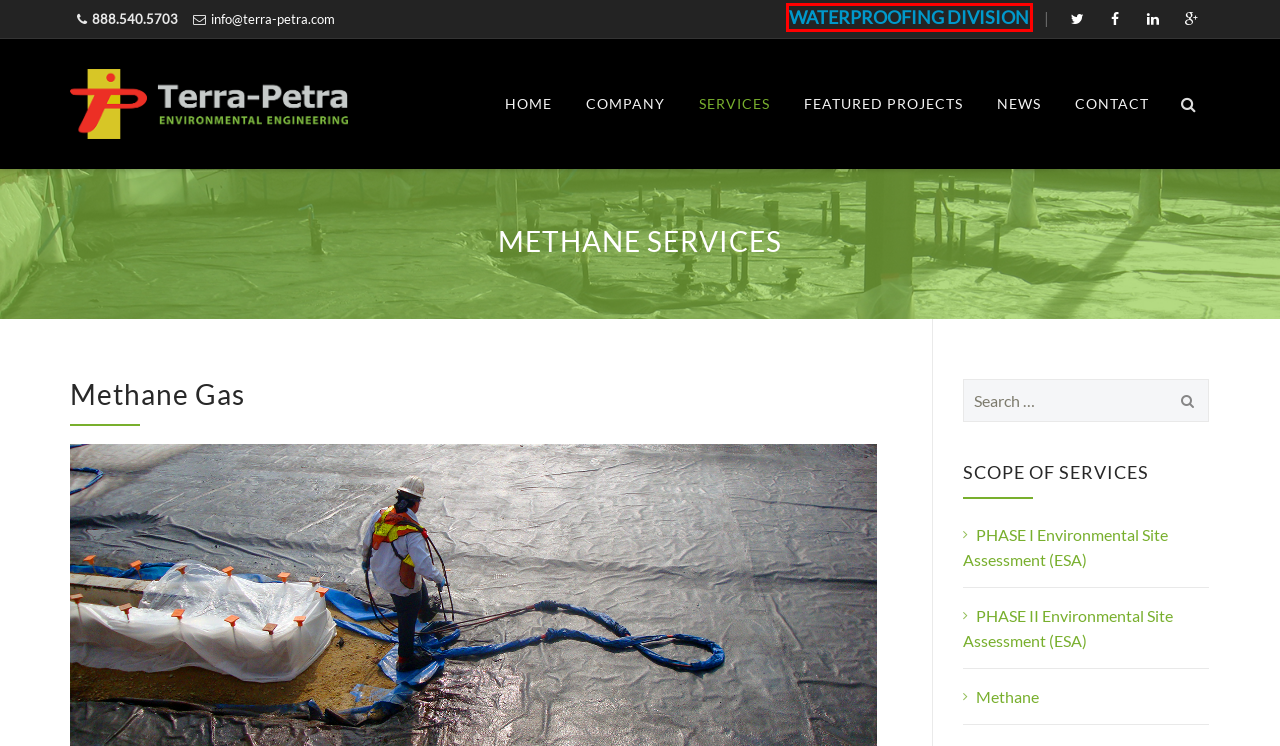You have a screenshot of a webpage with an element surrounded by a red bounding box. Choose the webpage description that best describes the new page after clicking the element inside the red bounding box. Here are the candidates:
A. Phase II Environmental Site Assessment (ESA) | Terra-Petra
B. News | Terra-Petra
C. Front Page - Terra-Petra
D. Terra-Petra | Methane Testing | Environmental Engineering
E. About Us | Terra-Petra
F. Services | Terra-Petra
G. Phase I Environmental Site Assessment (ESA) | Terra-Petra
H. Featured Projects | Terra-Petra

C